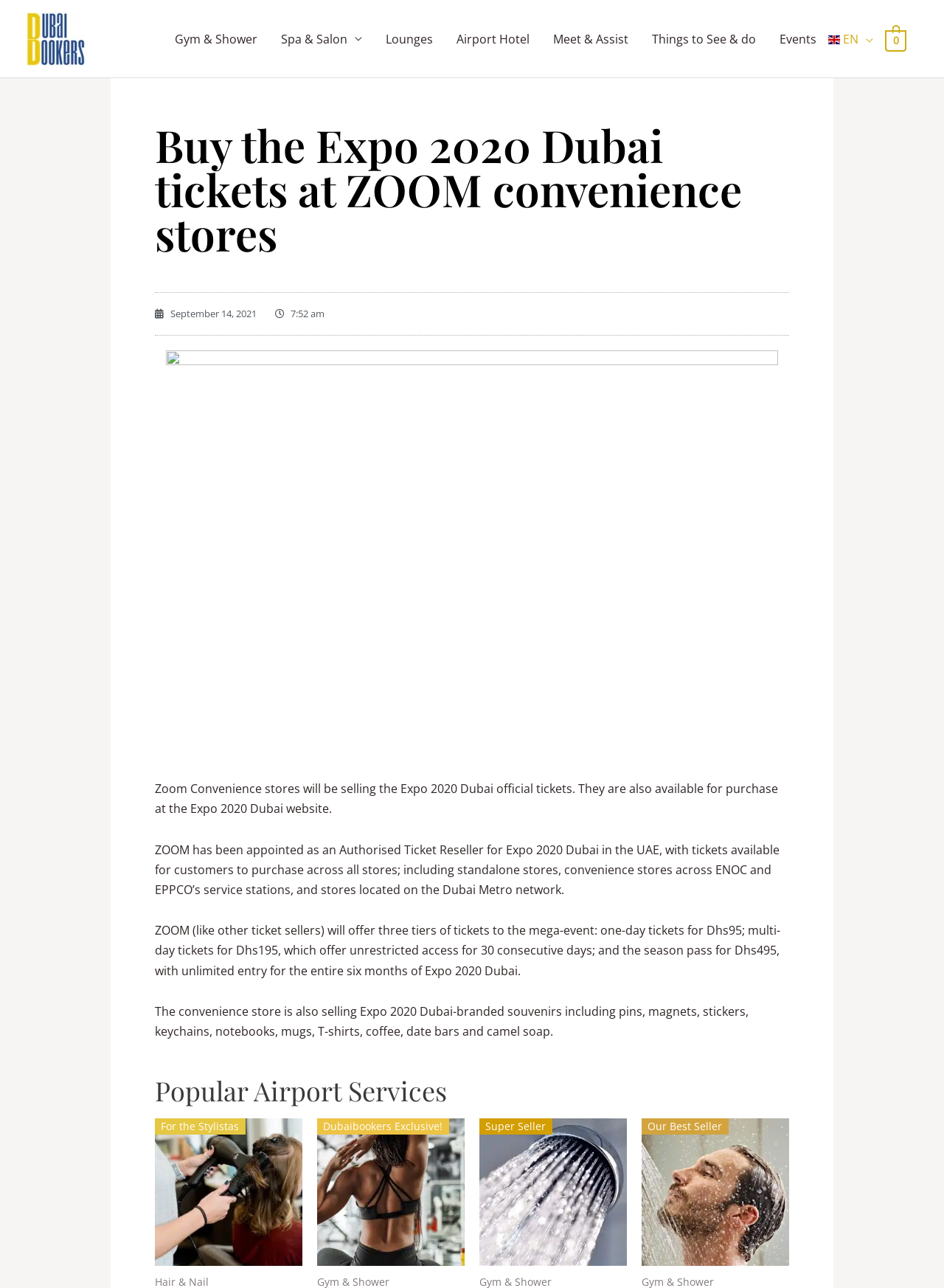Can you identify the bounding box coordinates of the clickable region needed to carry out this instruction: 'Visit dubaibookers.com'? The coordinates should be four float numbers within the range of 0 to 1, stated as [left, top, right, bottom].

[0.027, 0.023, 0.09, 0.035]